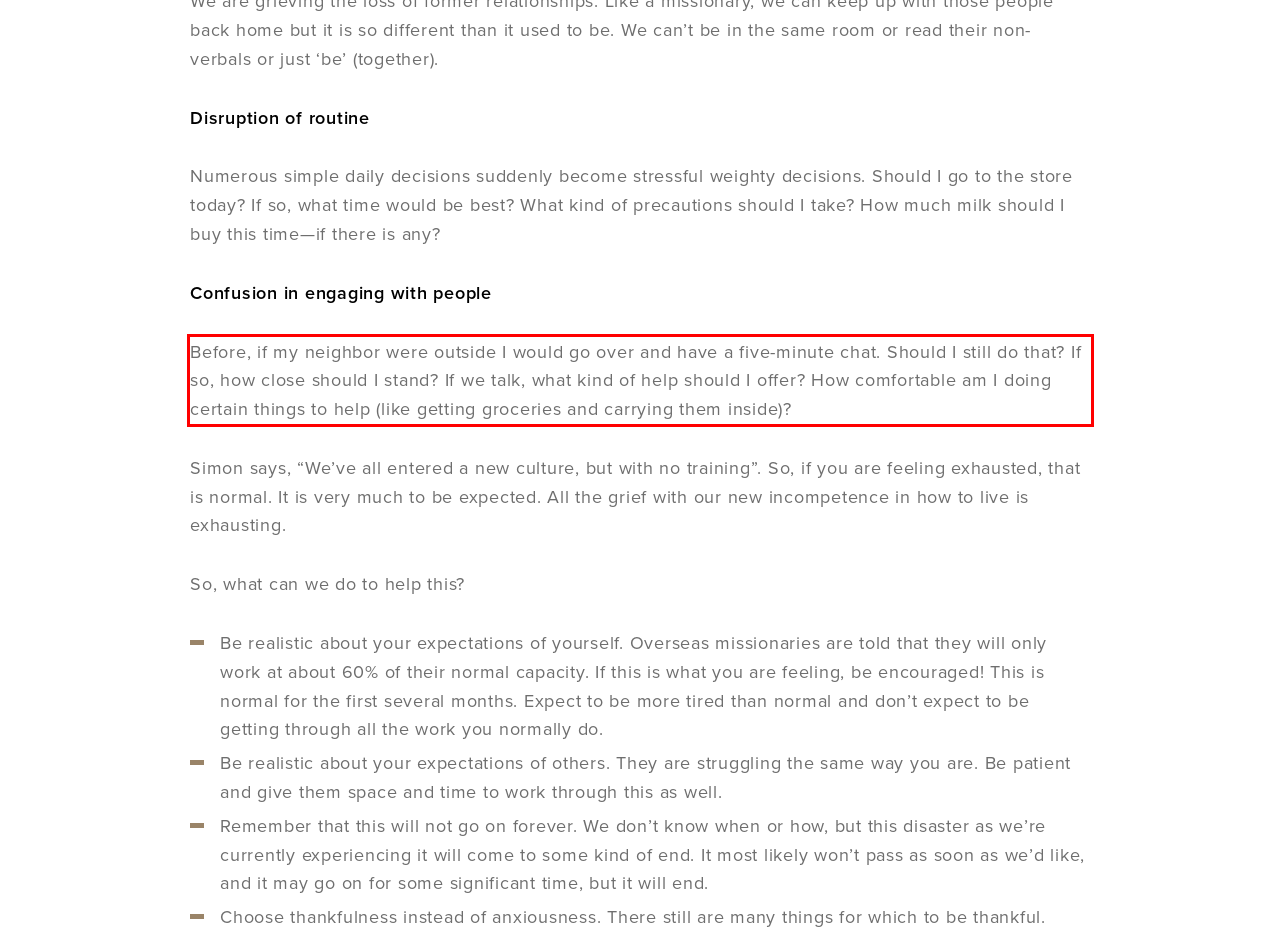Inspect the webpage screenshot that has a red bounding box and use OCR technology to read and display the text inside the red bounding box.

Before, if my neighbor were outside I would go over and have a five-minute chat. Should I still do that? If so, how close should I stand? If we talk, what kind of help should I offer? How comfortable am I doing certain things to help (like getting groceries and carrying them inside)?